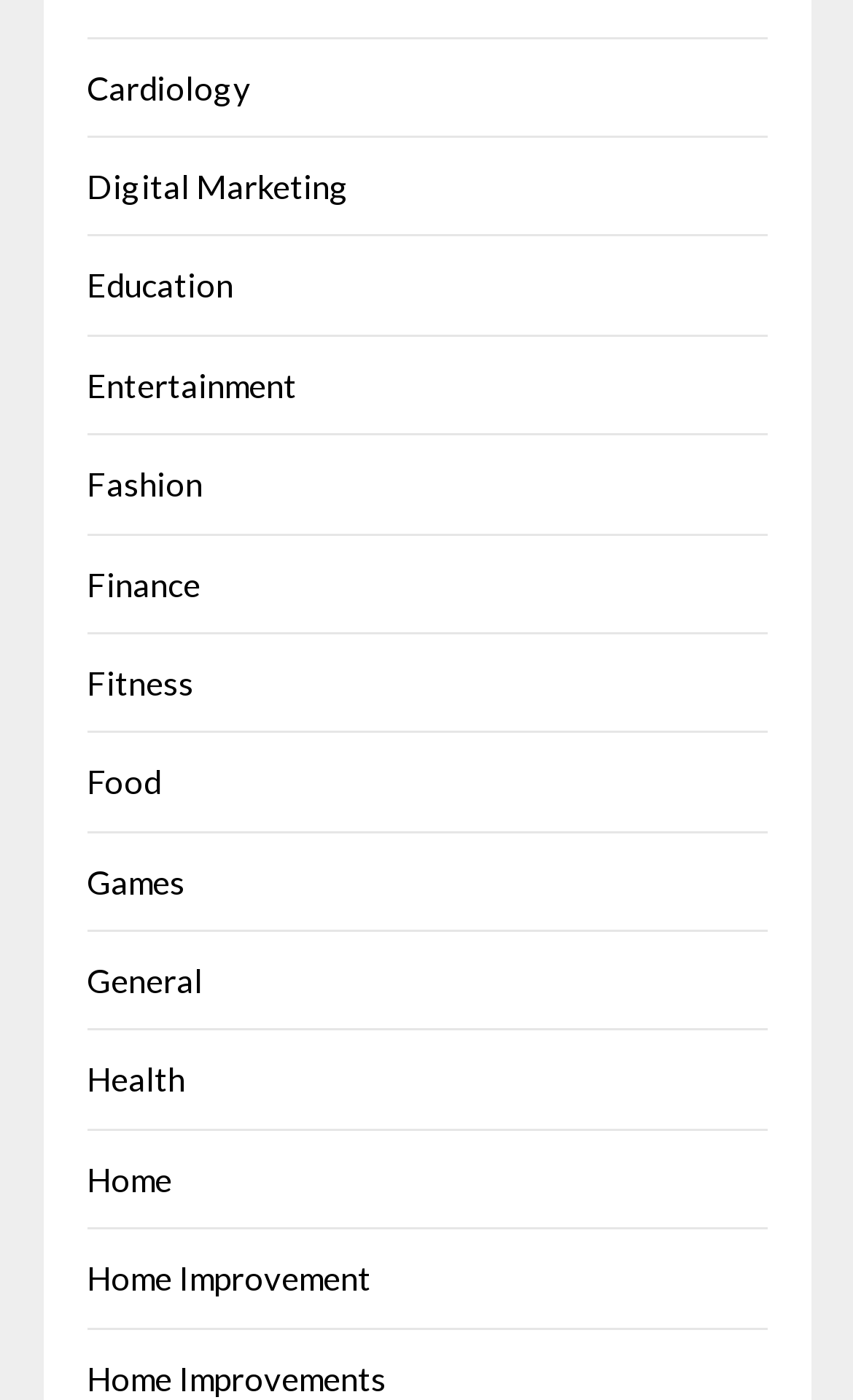Provide the bounding box coordinates of the HTML element this sentence describes: "Finance". The bounding box coordinates consist of four float numbers between 0 and 1, i.e., [left, top, right, bottom].

[0.101, 0.402, 0.235, 0.431]